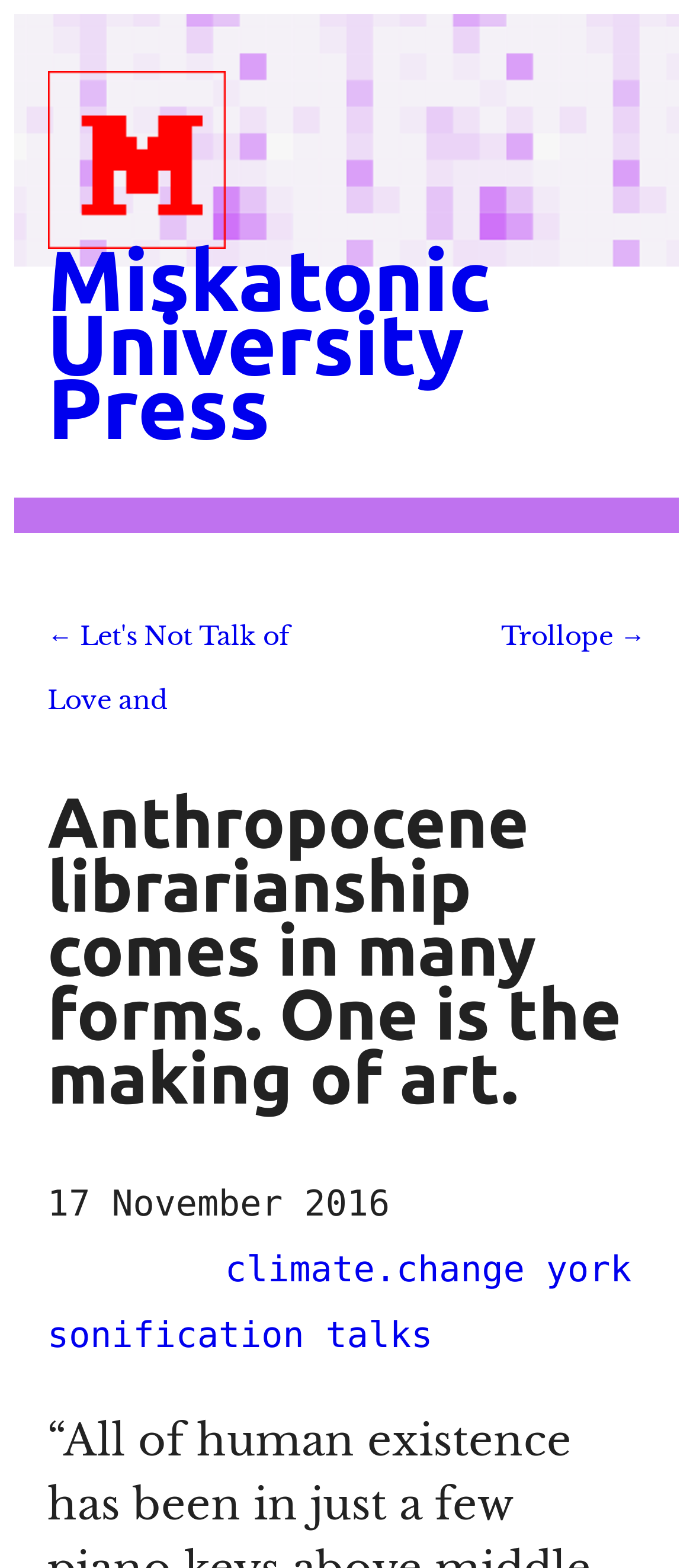What is the date of the article?
Based on the image, answer the question in a detailed manner.

The date of the article can be found in the time element, which contains a StaticText element with the text '17 November 2016'.